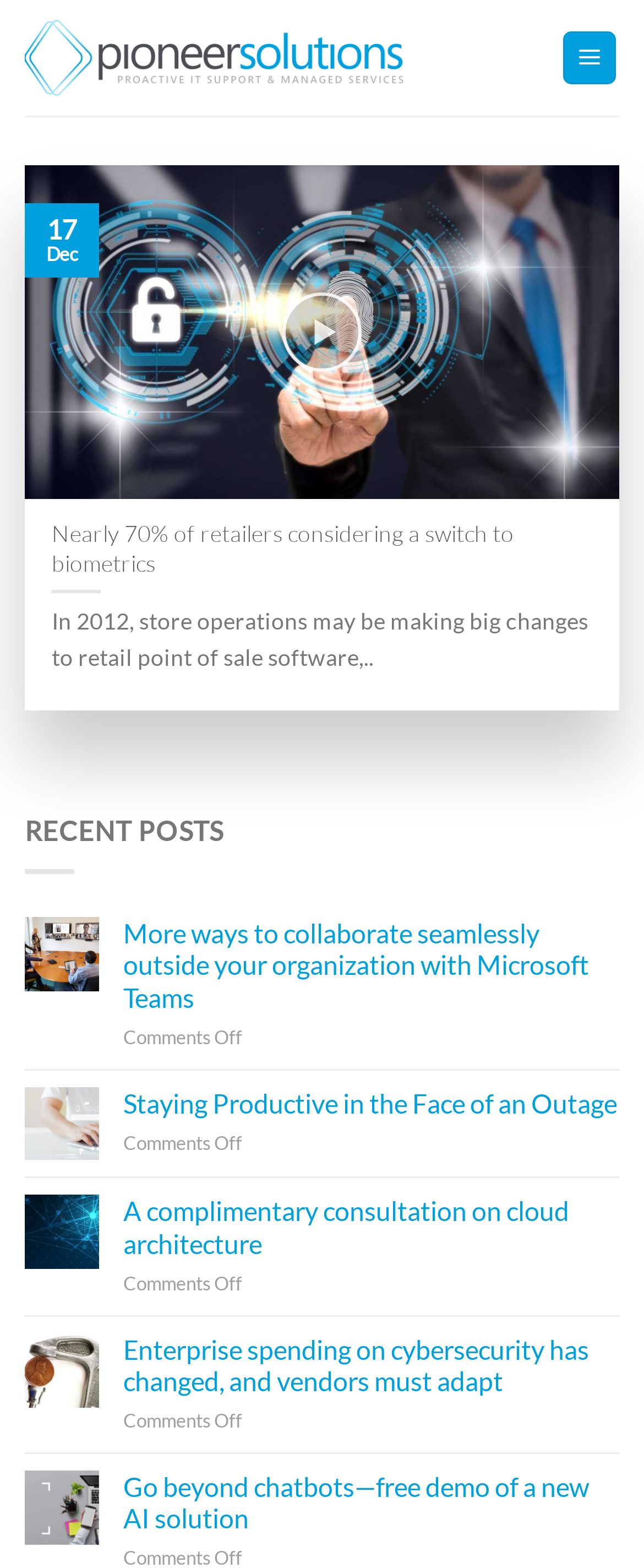Refer to the image and provide a thorough answer to this question:
How many recent posts are listed?

The number of recent posts can be counted by looking at the list of links under the 'RECENT POSTS' heading, which includes 5 separate links to different articles.